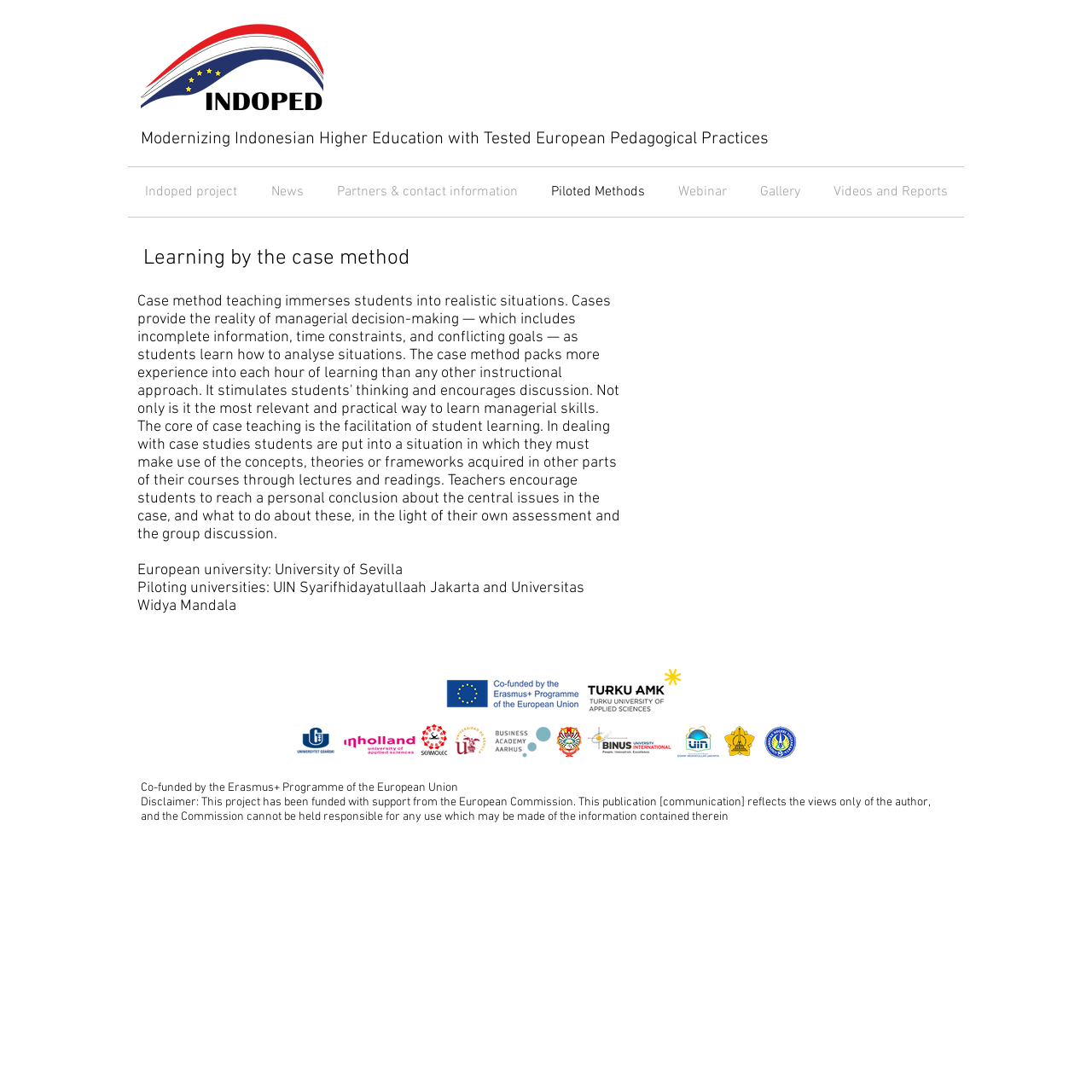Respond to the question below with a single word or phrase:
What is the name of the European university mentioned?

University of Sevilla